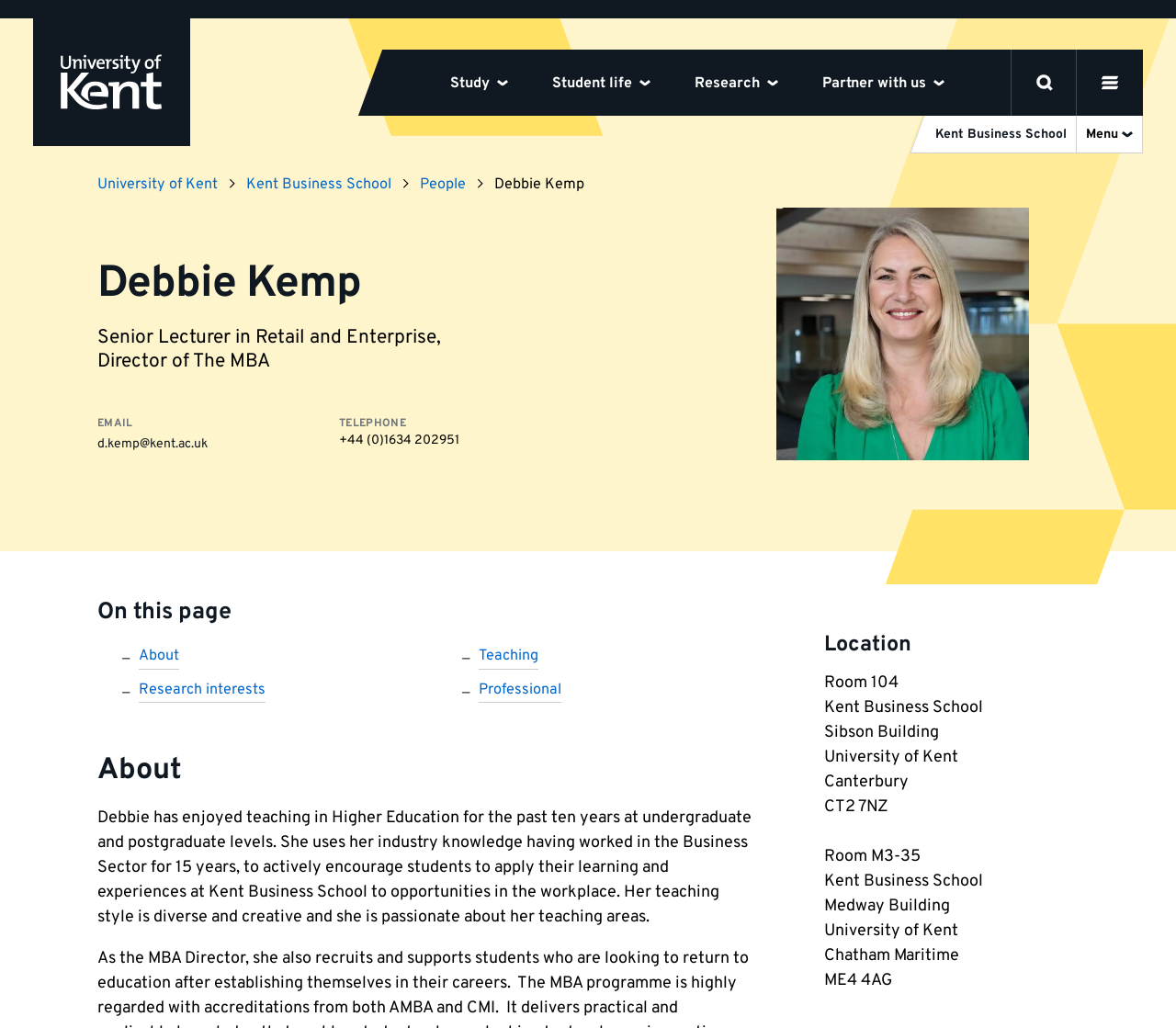Where is Debbie Kemp's office located?
Provide a thorough and detailed answer to the question.

I found this information by looking at the static text elements on the webpage. Specifically, I found the element with the text 'Room 104
Kent Business School 
Sibson Building
University of Kent 
Canterbury 
CT2 7NZ', which indicates Debbie Kemp's office location.